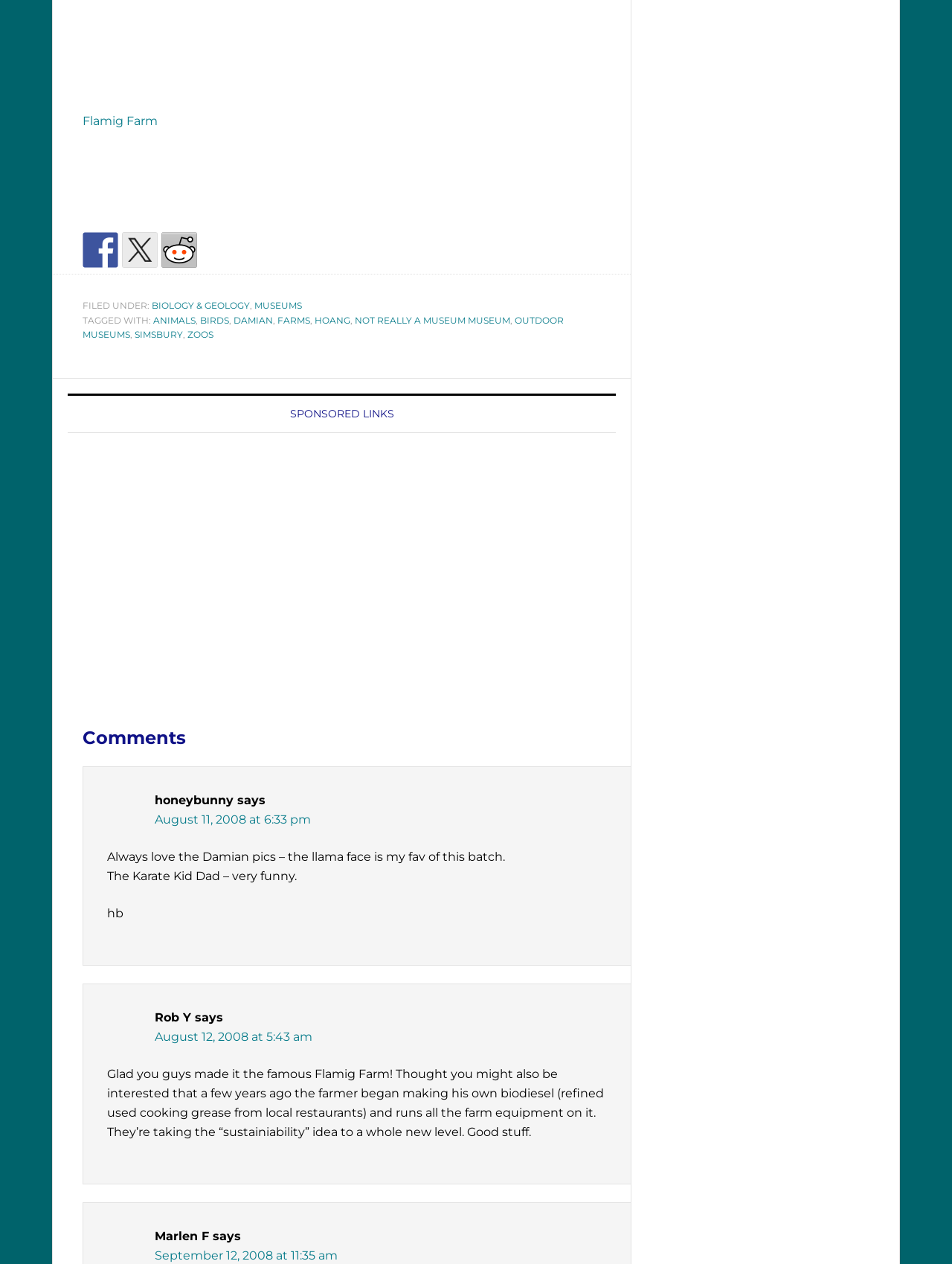Refer to the element description Not Really a Museum Museum and identify the corresponding bounding box in the screenshot. Format the coordinates as (top-left x, top-left y, bottom-right x, bottom-right y) with values in the range of 0 to 1.

[0.373, 0.249, 0.536, 0.258]